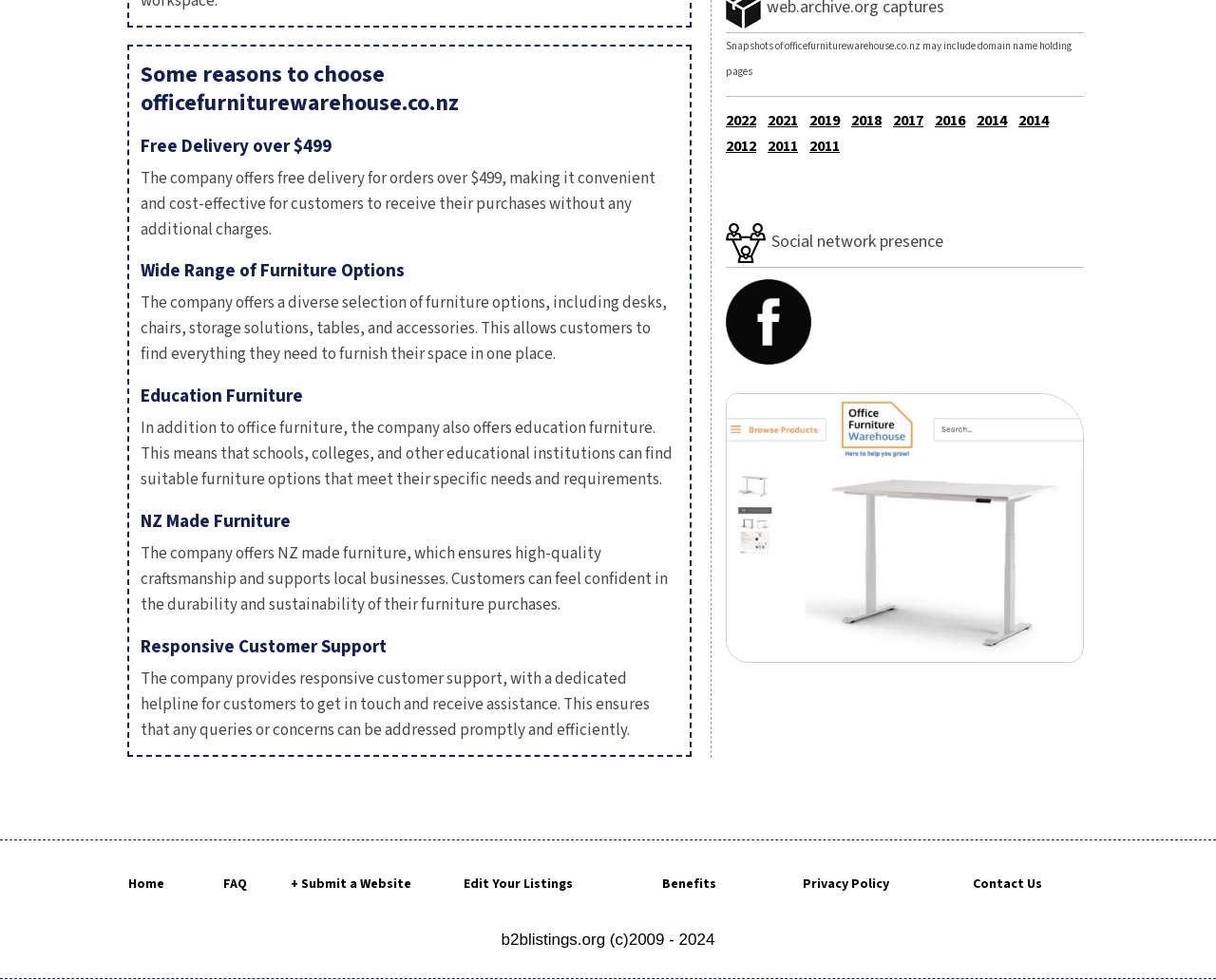Use a single word or phrase to answer the question:
Are there any social media links on the webpage?

Yes